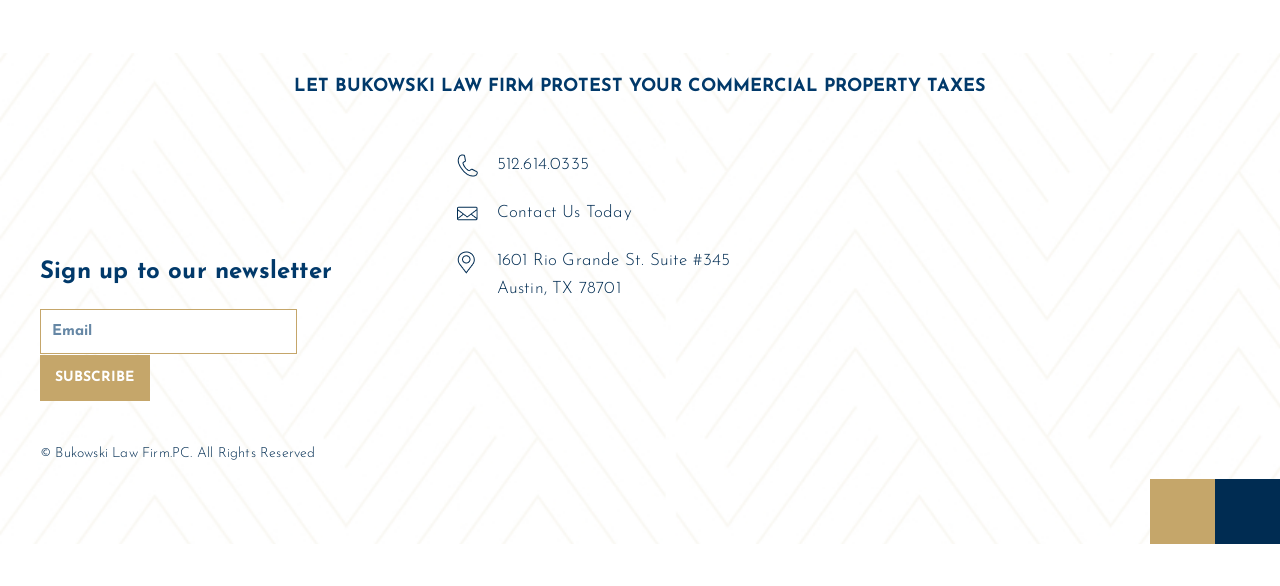Based on the image, provide a detailed response to the question:
What is the law firm's phone number?

I found the phone number in the footer section of the webpage, specifically in the 'Footer Widget 2' section, where it is listed as '512.614.0335'.